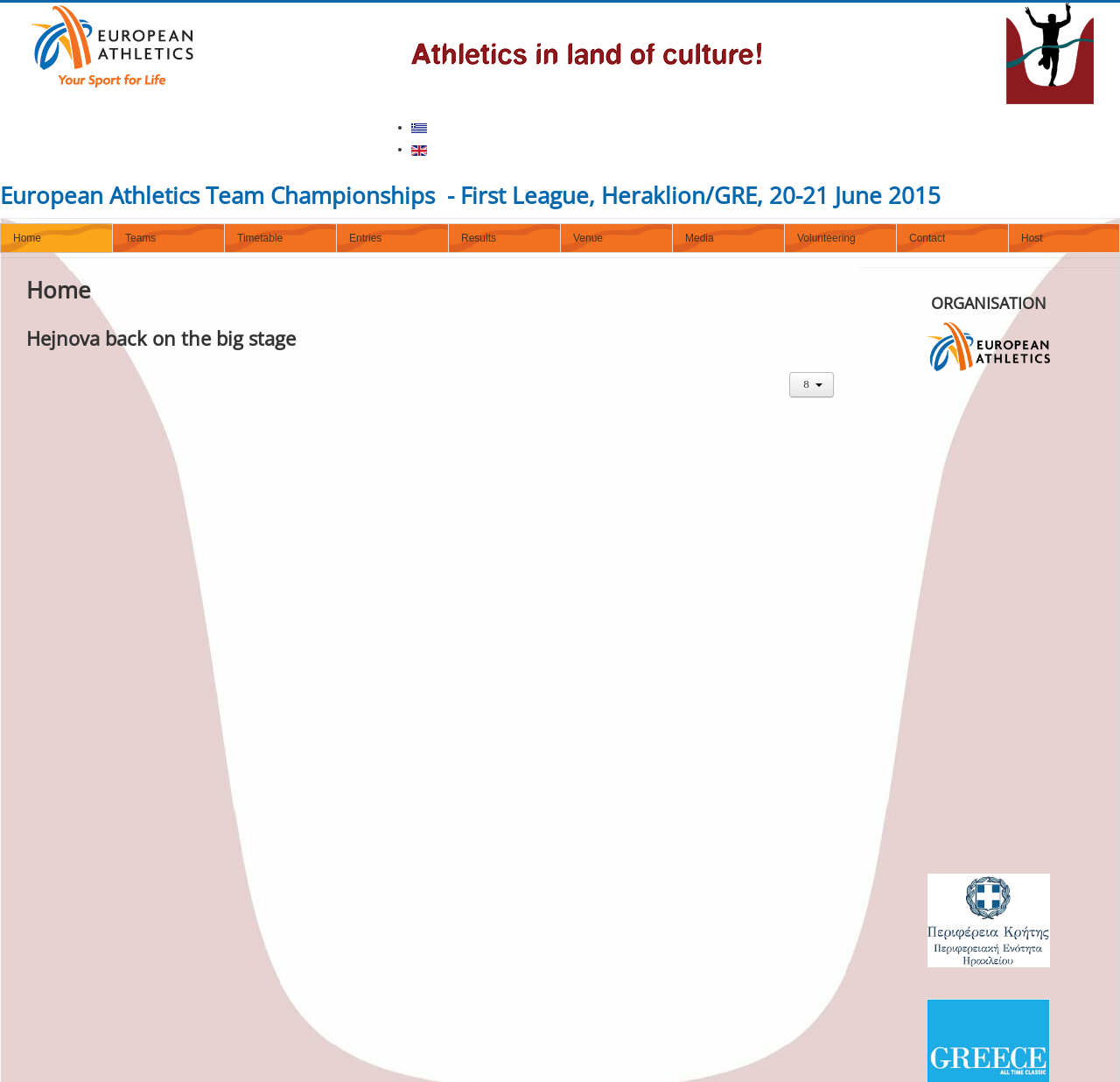Identify the bounding box coordinates of the region that needs to be clicked to carry out this instruction: "Go to Home page". Provide these coordinates as four float numbers ranging from 0 to 1, i.e., [left, top, right, bottom].

[0.0, 0.206, 0.1, 0.234]